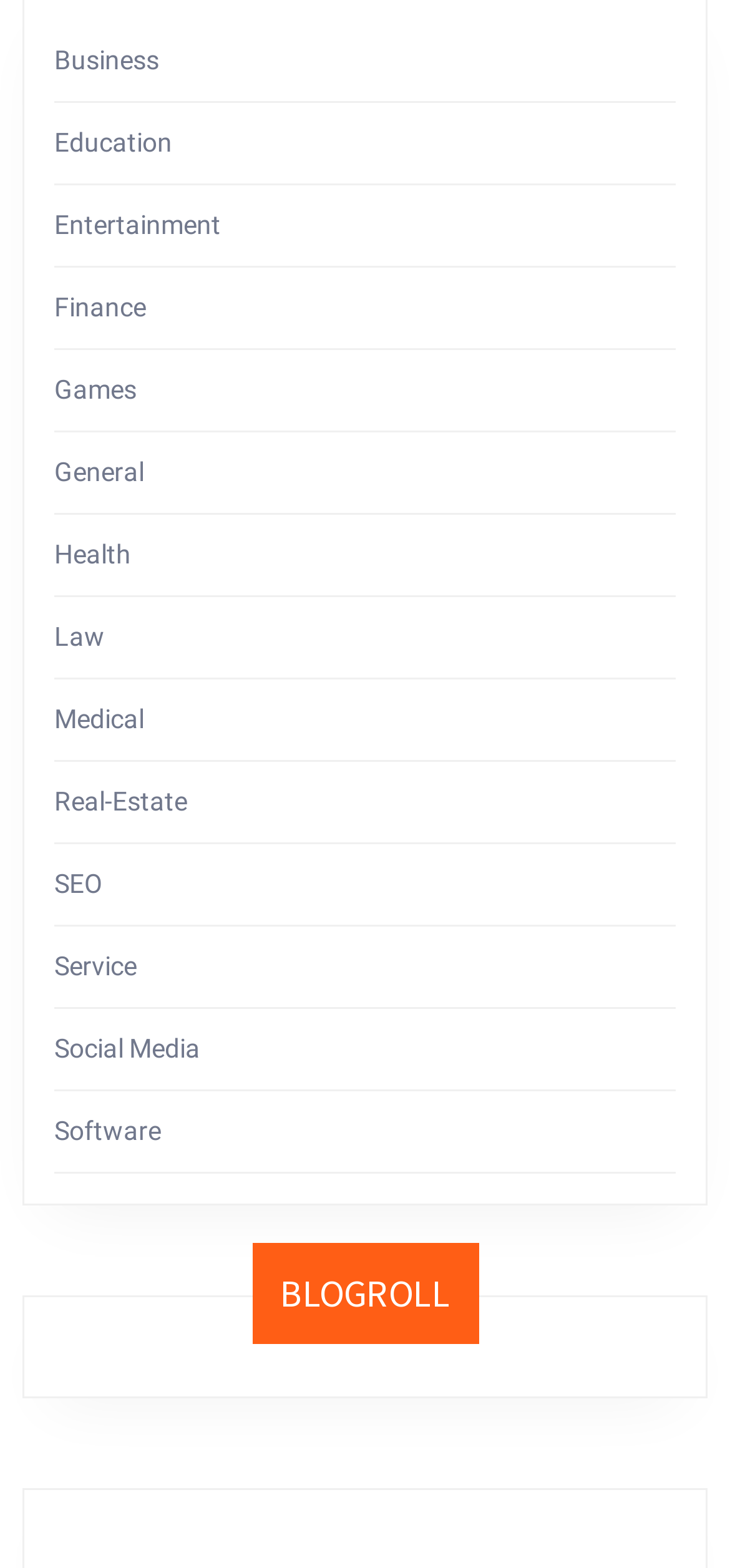What are the categories listed on the webpage?
Use the image to answer the question with a single word or phrase.

Business, Education, etc.